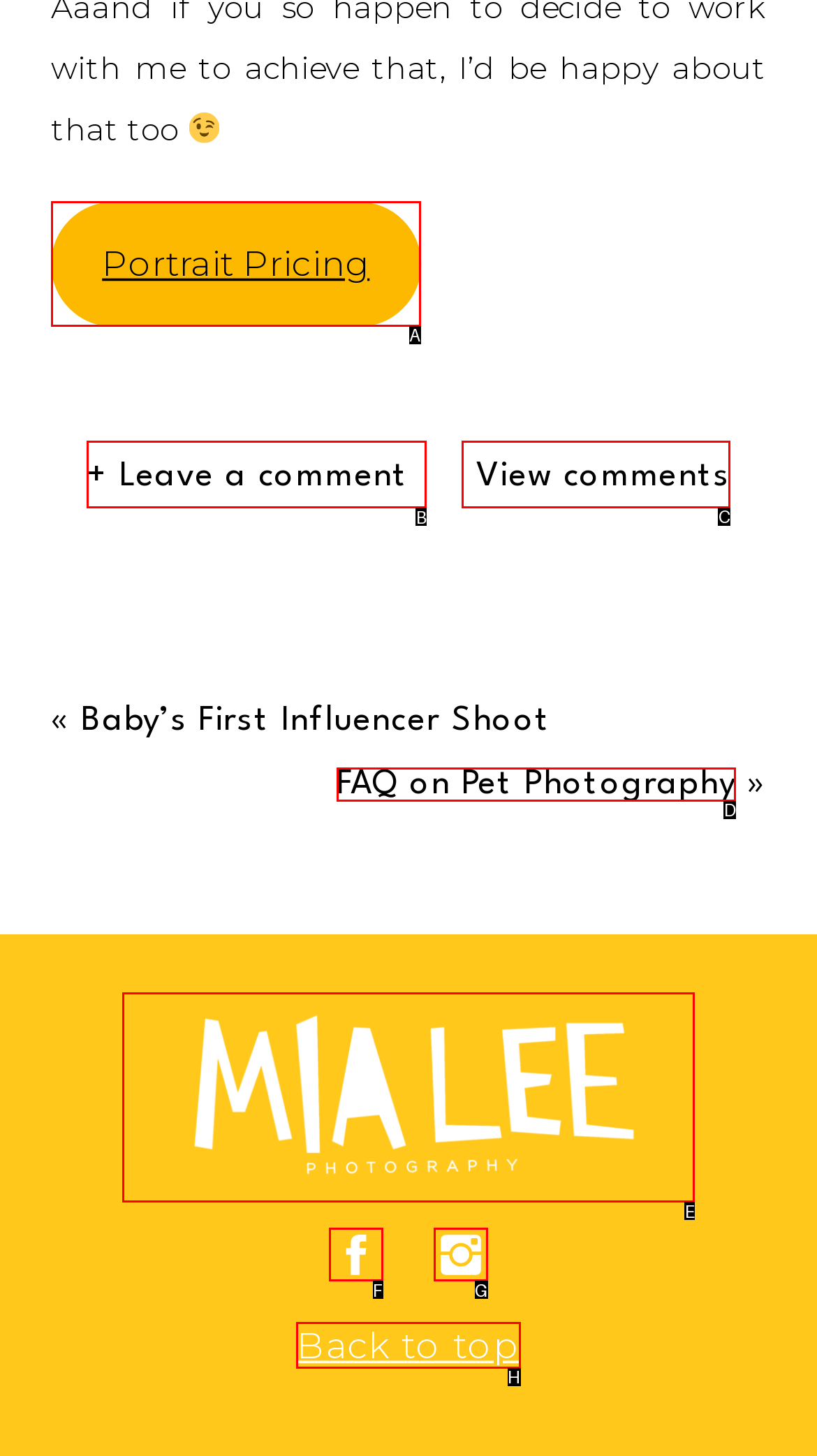Identify the correct UI element to click for the following task: Leave a comment Choose the option's letter based on the given choices.

B